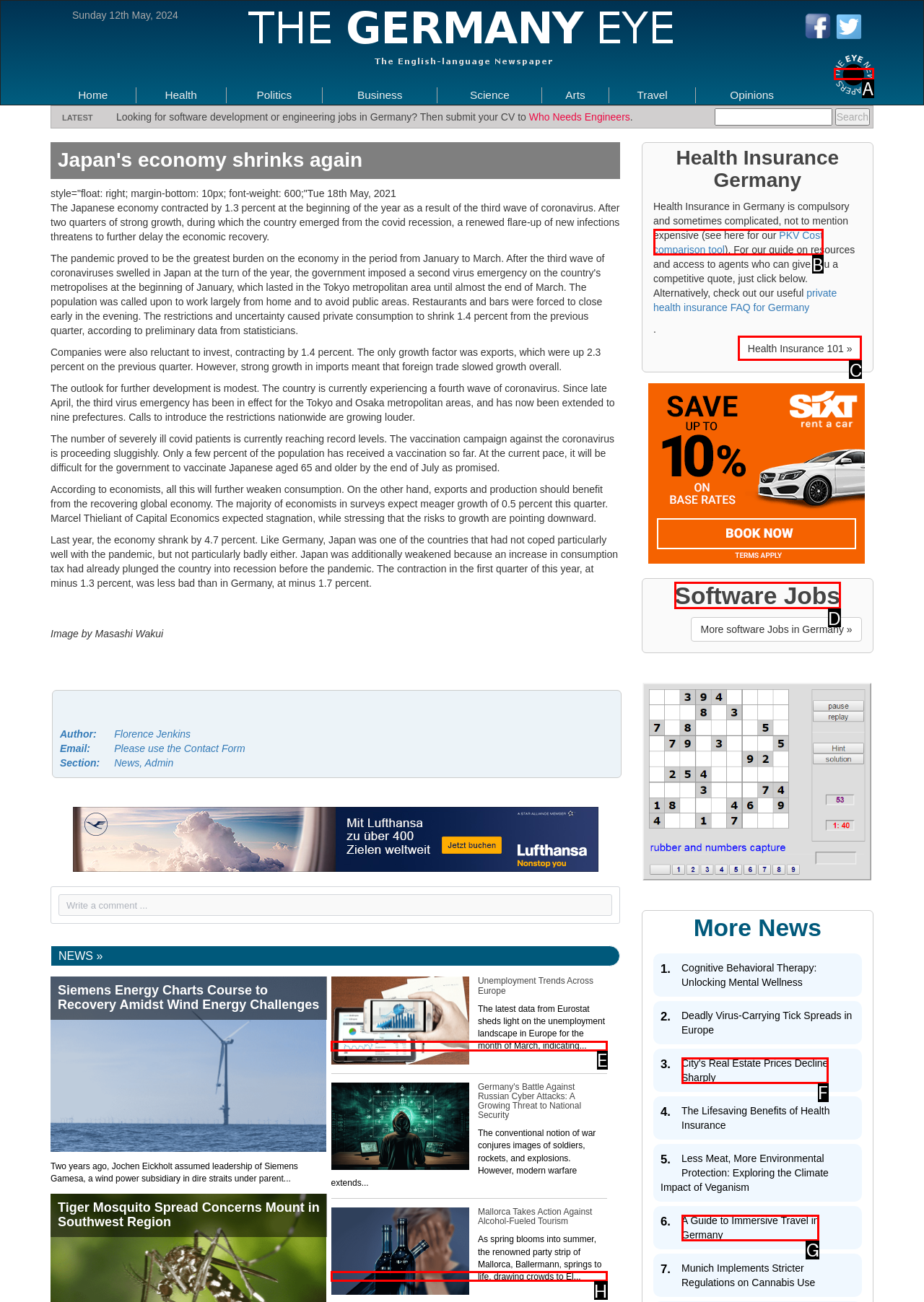Identify the option that corresponds to the given description: PKV Cost comparison tool. Reply with the letter of the chosen option directly.

B